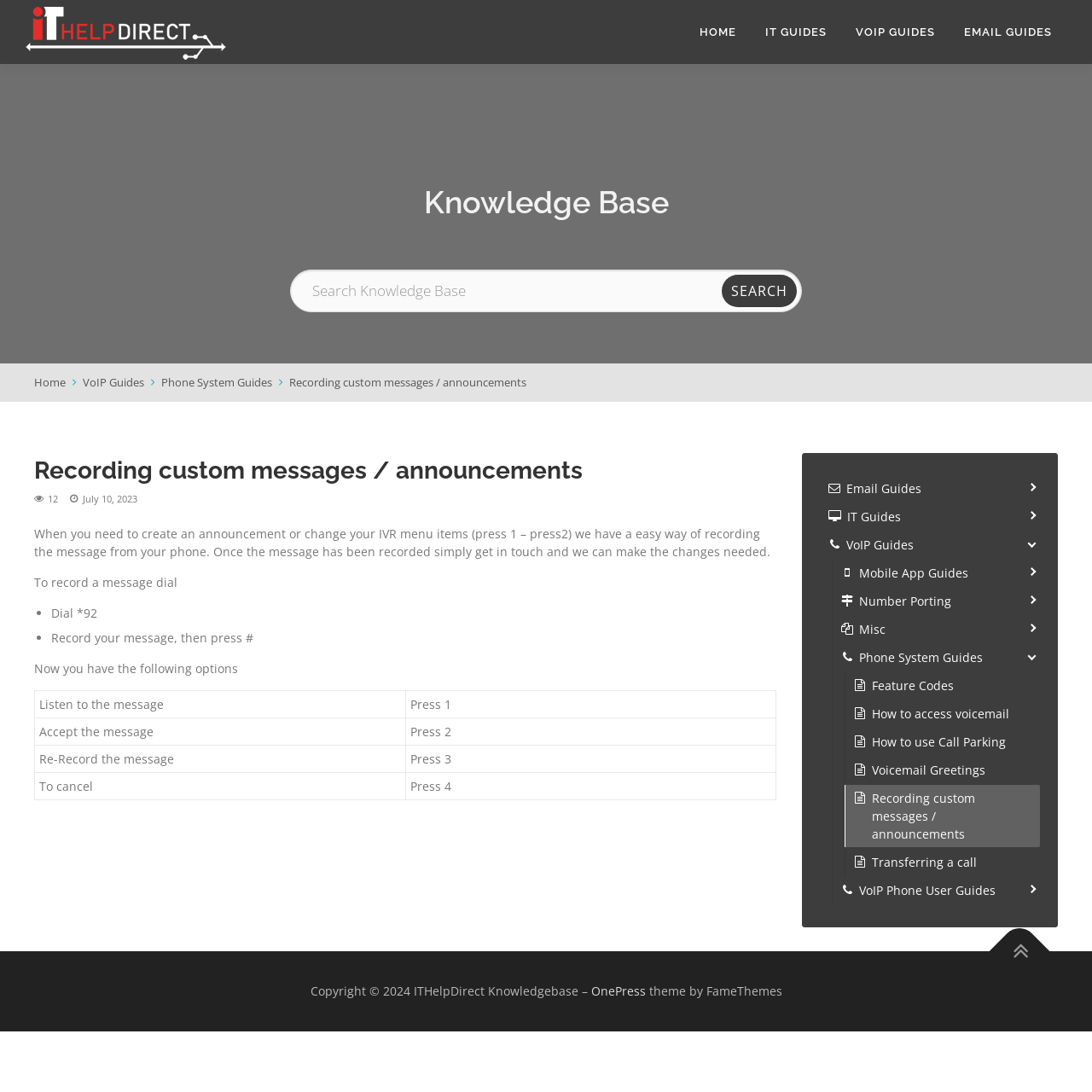How many options do you have after recording a message?
Based on the screenshot, give a detailed explanation to answer the question.

After recording a message, you have four options: listen to the message, accept the message, re-record the message, or cancel.